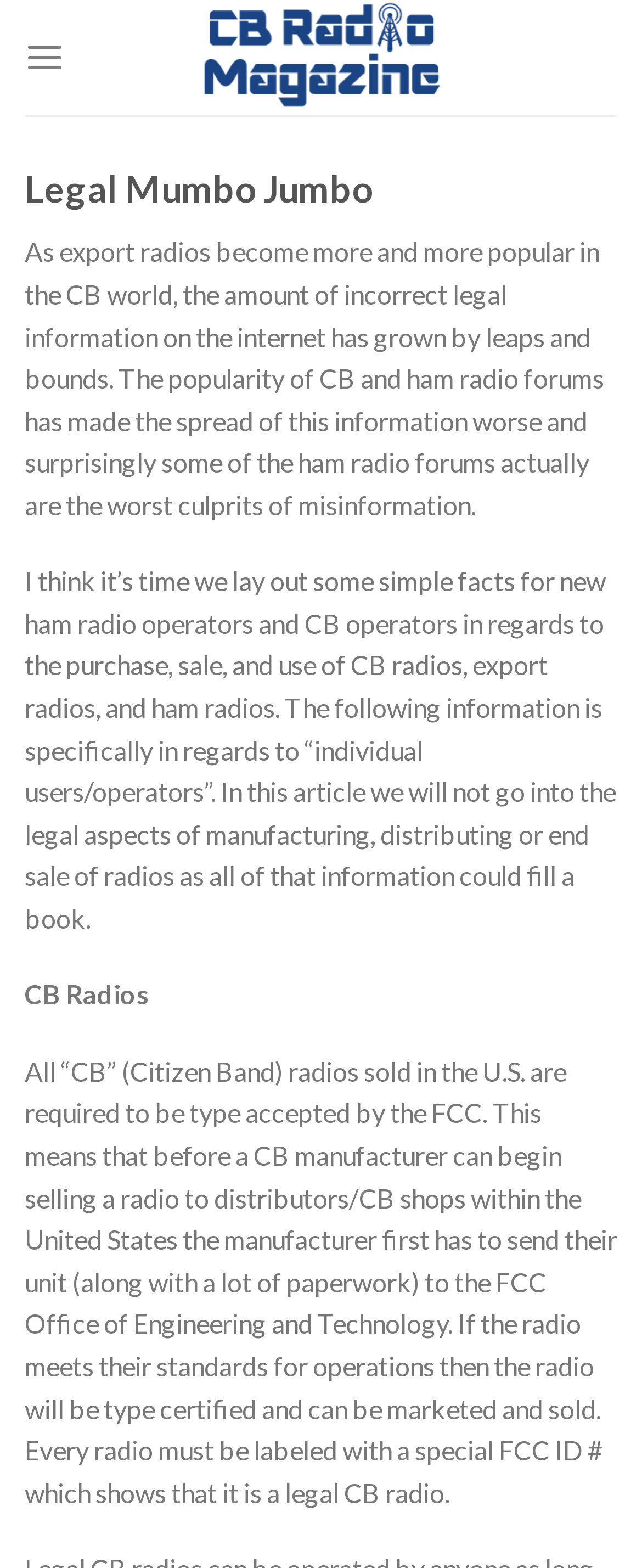Please answer the following question using a single word or phrase: What is the purpose of the FCC ID # on a CB radio?

Shows it is a legal CB radio